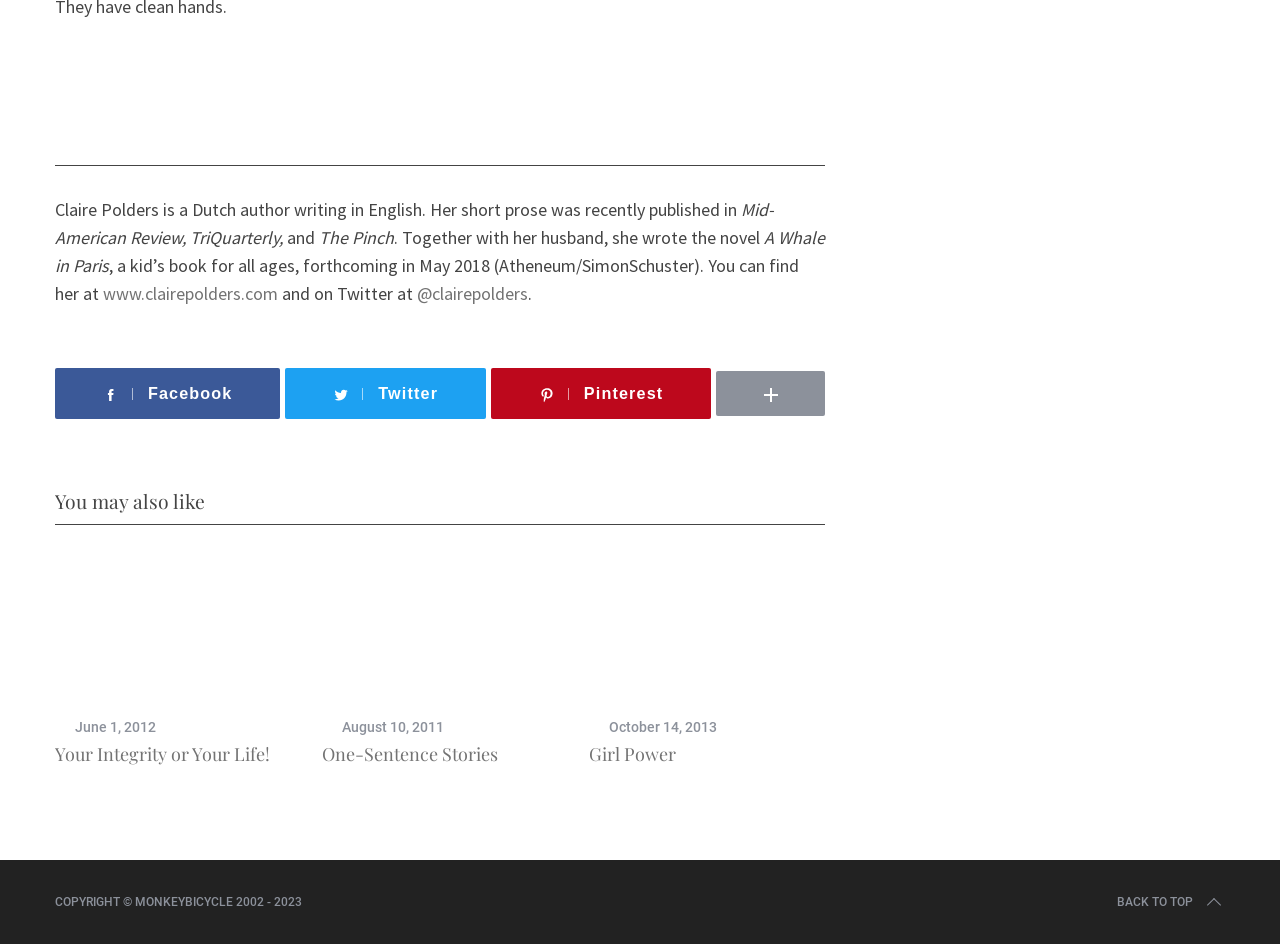What is the copyright year range of MonkeyBicycle?
Refer to the image and give a detailed response to the question.

The text 'COPYRIGHT © MONKEYBICYCLE 2002 - 2023' indicates the copyright year range of MonkeyBicycle.